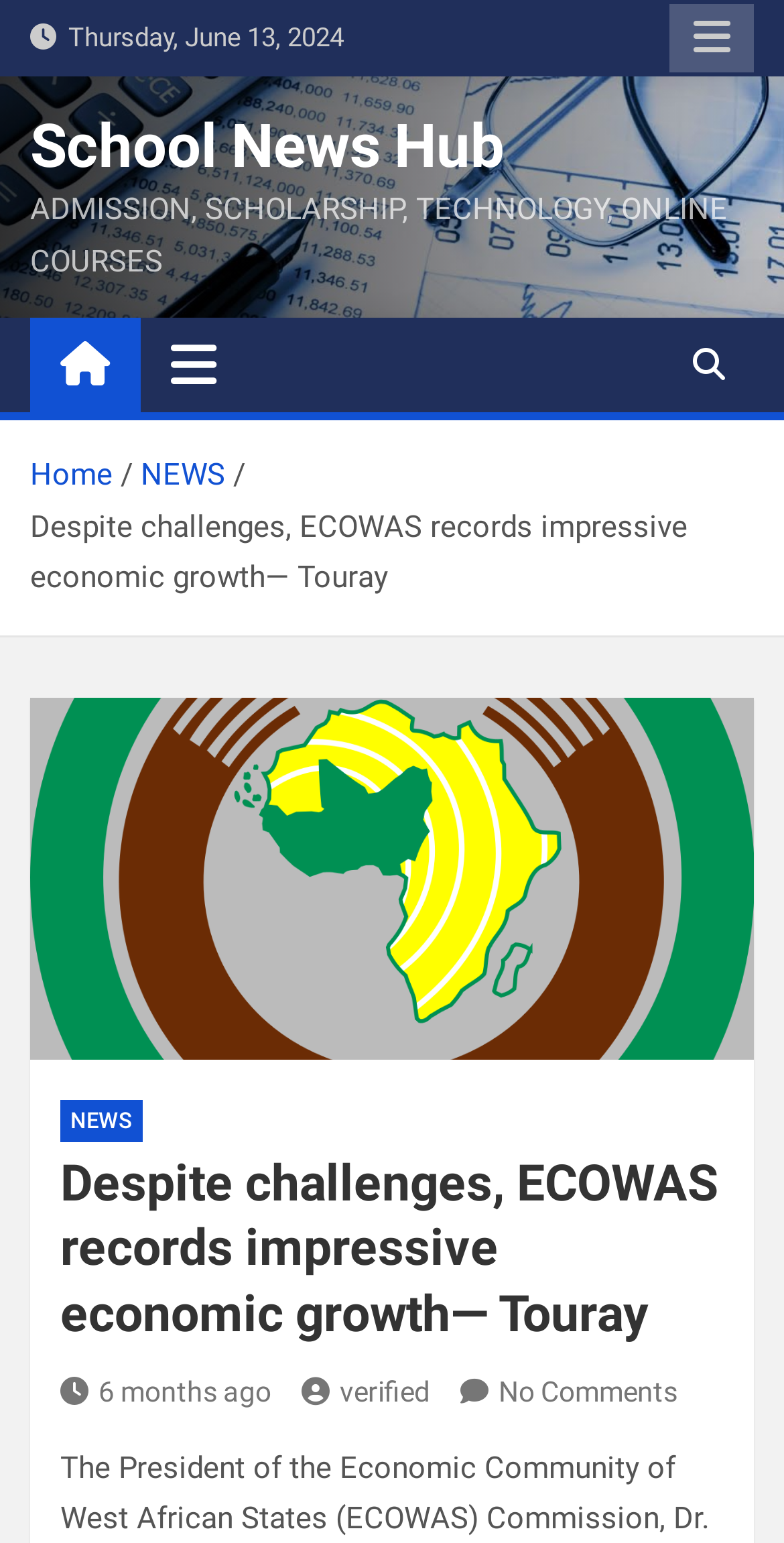What are the categories listed on the webpage?
Based on the screenshot, answer the question with a single word or phrase.

ADMISSION, SCHOLARSHIP, TECHNOLOGY, ONLINE COURSES